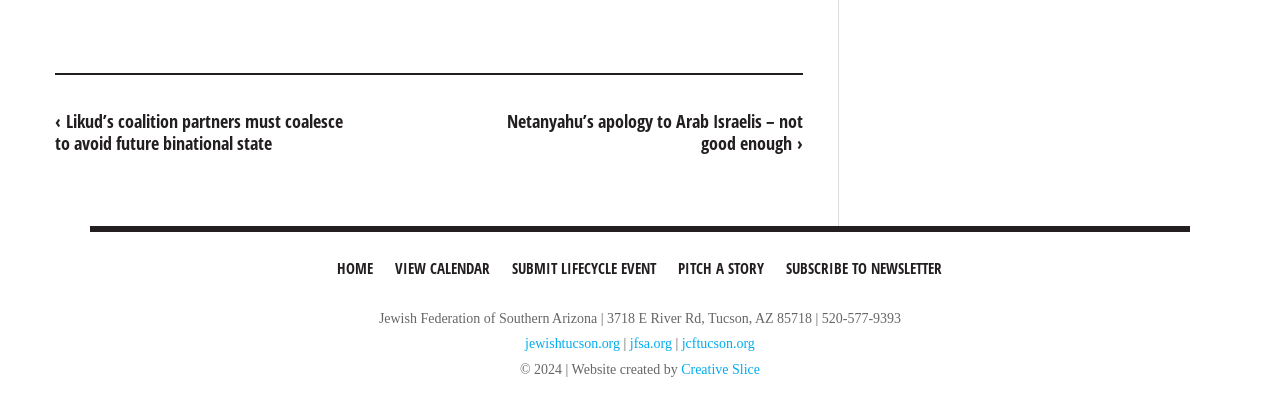Could you please study the image and provide a detailed answer to the question:
Who created the website?

I found the website creator by looking at the static text element at the bottom of the page, which contains a copyright notice and the name of the website creator, 'Creative Slice'.